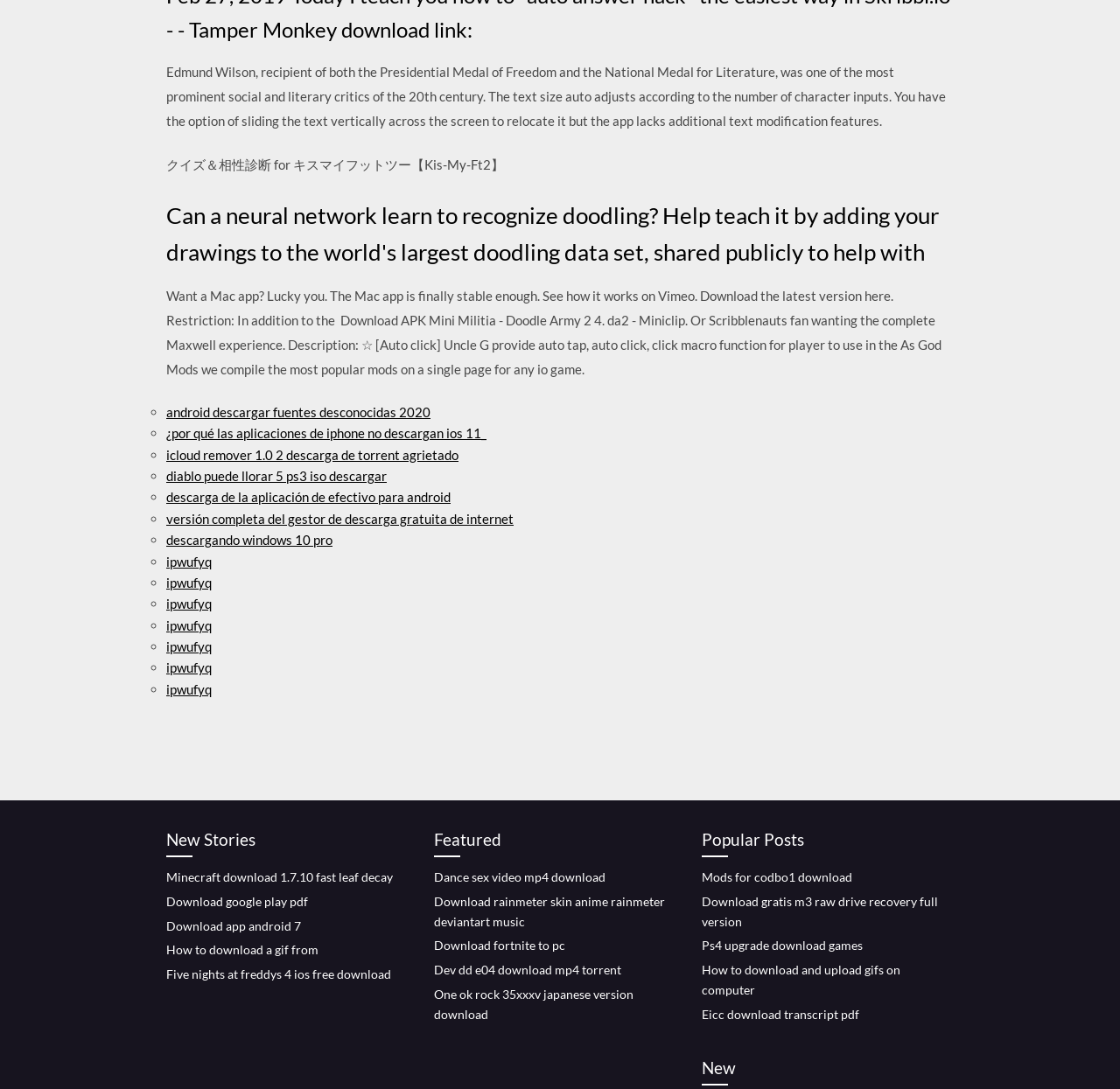Using the format (top-left x, top-left y, bottom-right x, bottom-right y), provide the bounding box coordinates for the described UI element. All values should be floating point numbers between 0 and 1: ipwufyq

[0.148, 0.586, 0.189, 0.601]